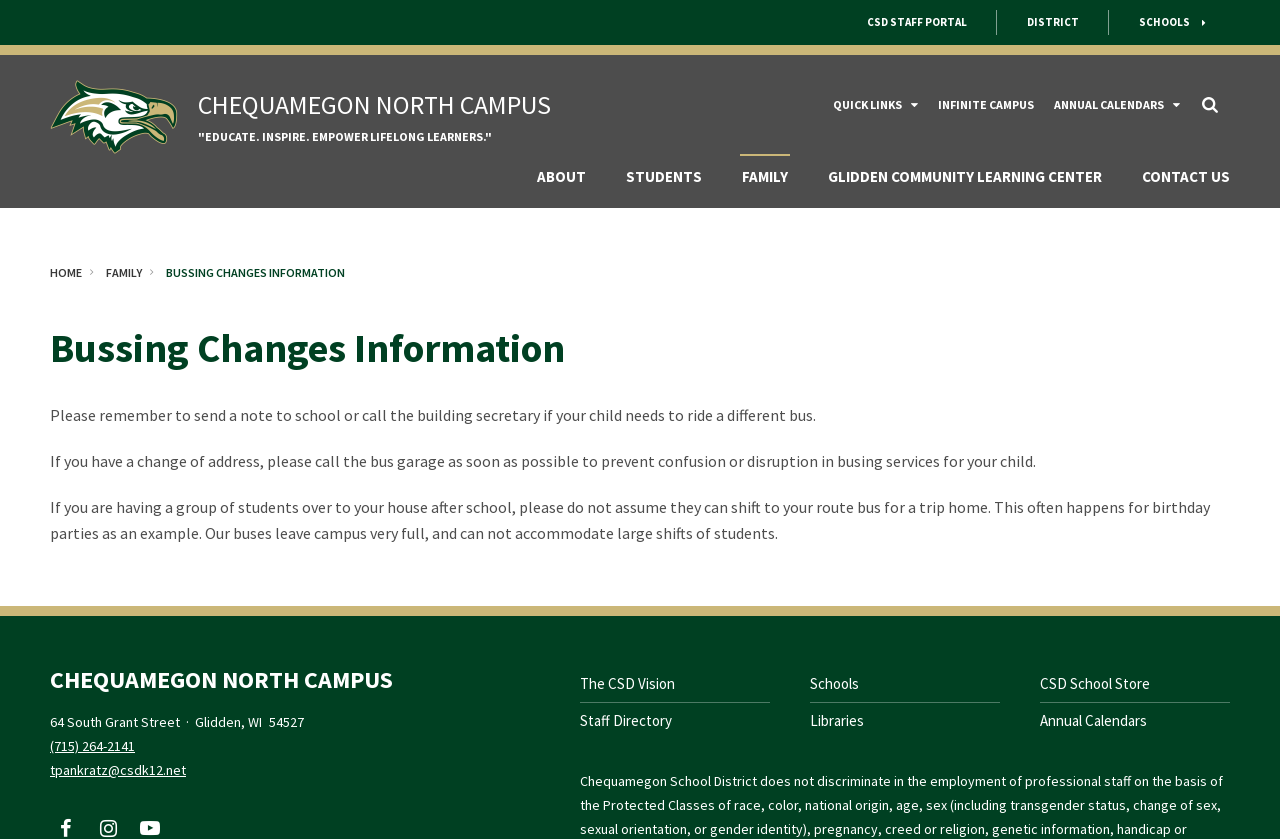Refer to the image and answer the question with as much detail as possible: What is the phone number of the Chequamegon North Campus?

The phone number can be found in the link with the bounding box coordinates [0.039, 0.878, 0.105, 0.9], which is part of the contact information for the campus.